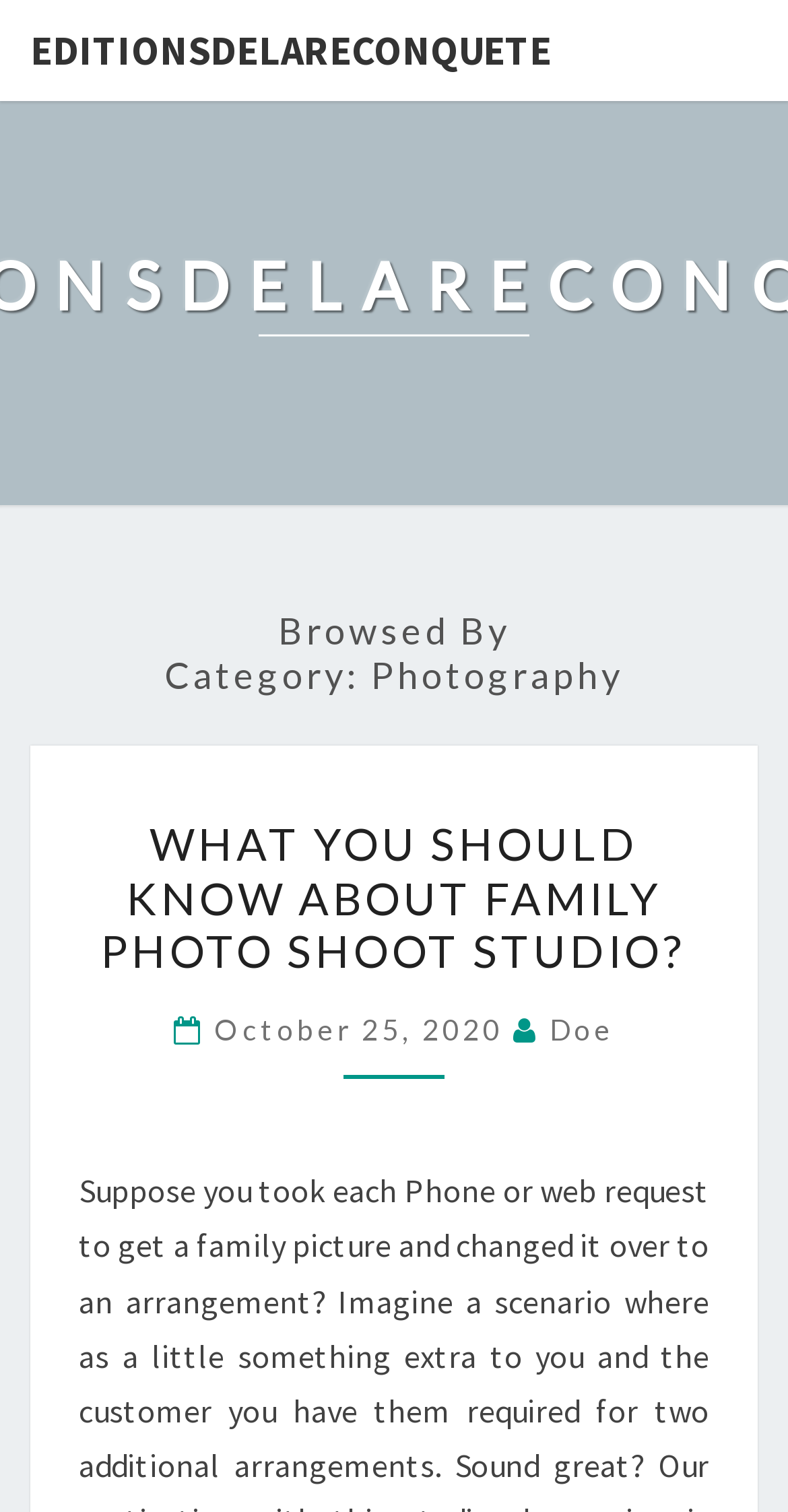Please reply to the following question with a single word or a short phrase:
What is the category of the current page?

Photography